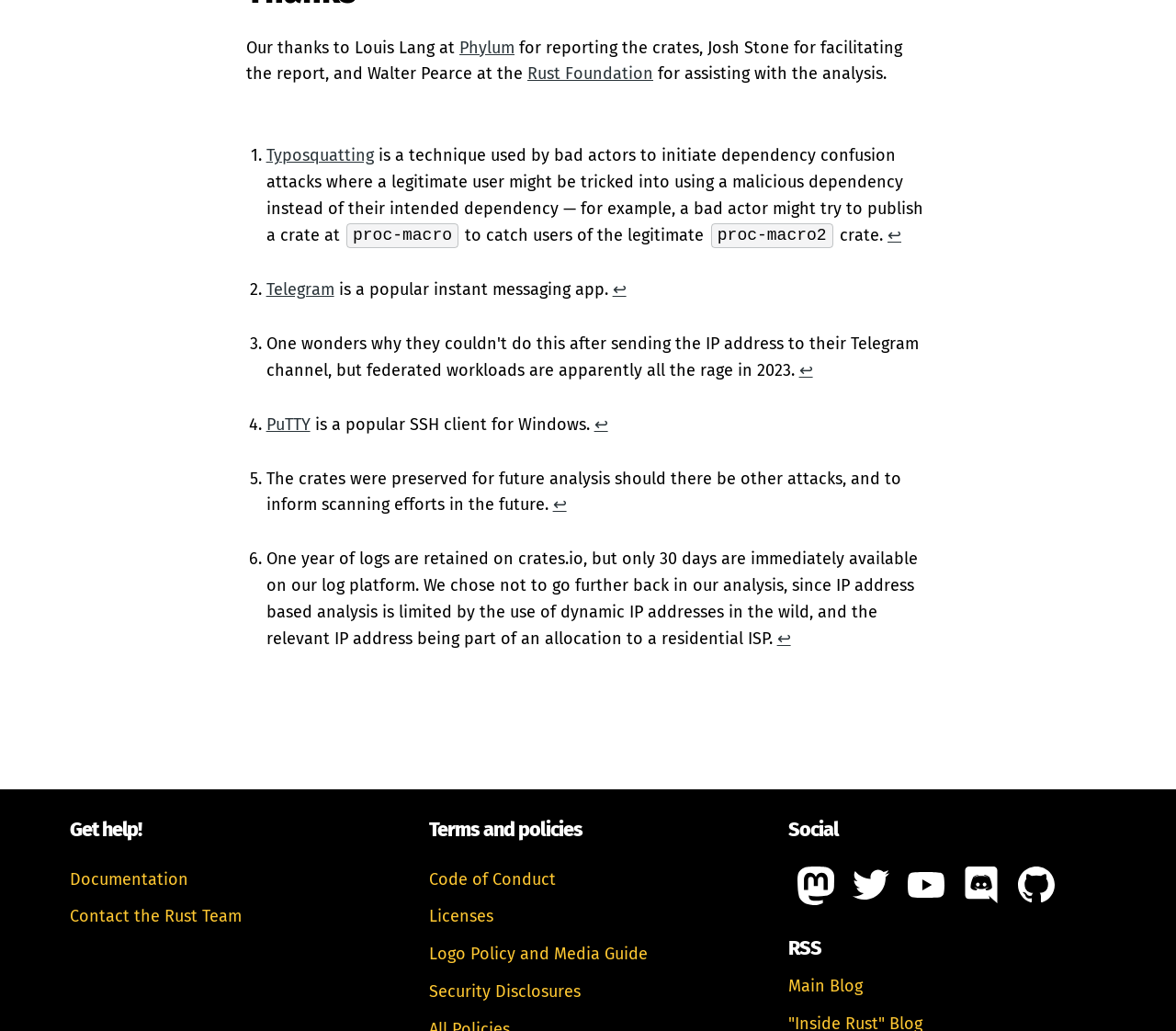Show me the bounding box coordinates of the clickable region to achieve the task as per the instruction: "Read about Typosquatting".

[0.226, 0.141, 0.318, 0.161]